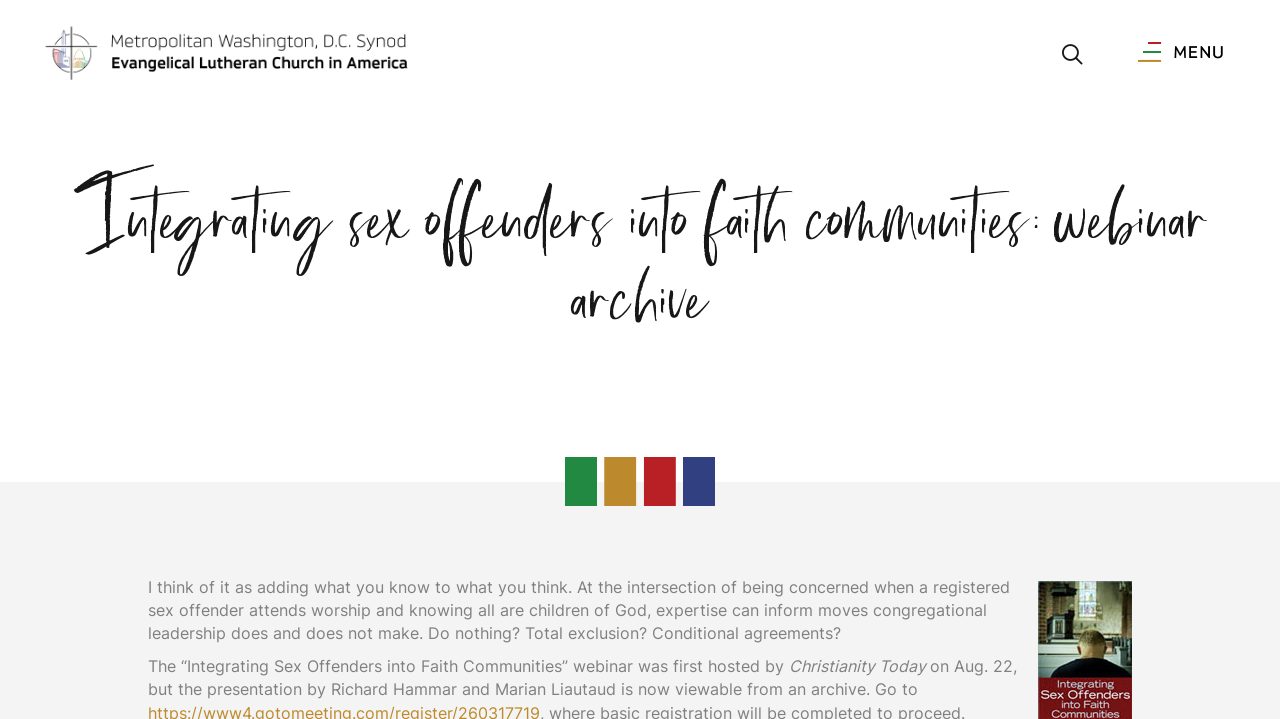Please extract and provide the main headline of the webpage.

Integrating sex offenders into faith communities: webinar archive